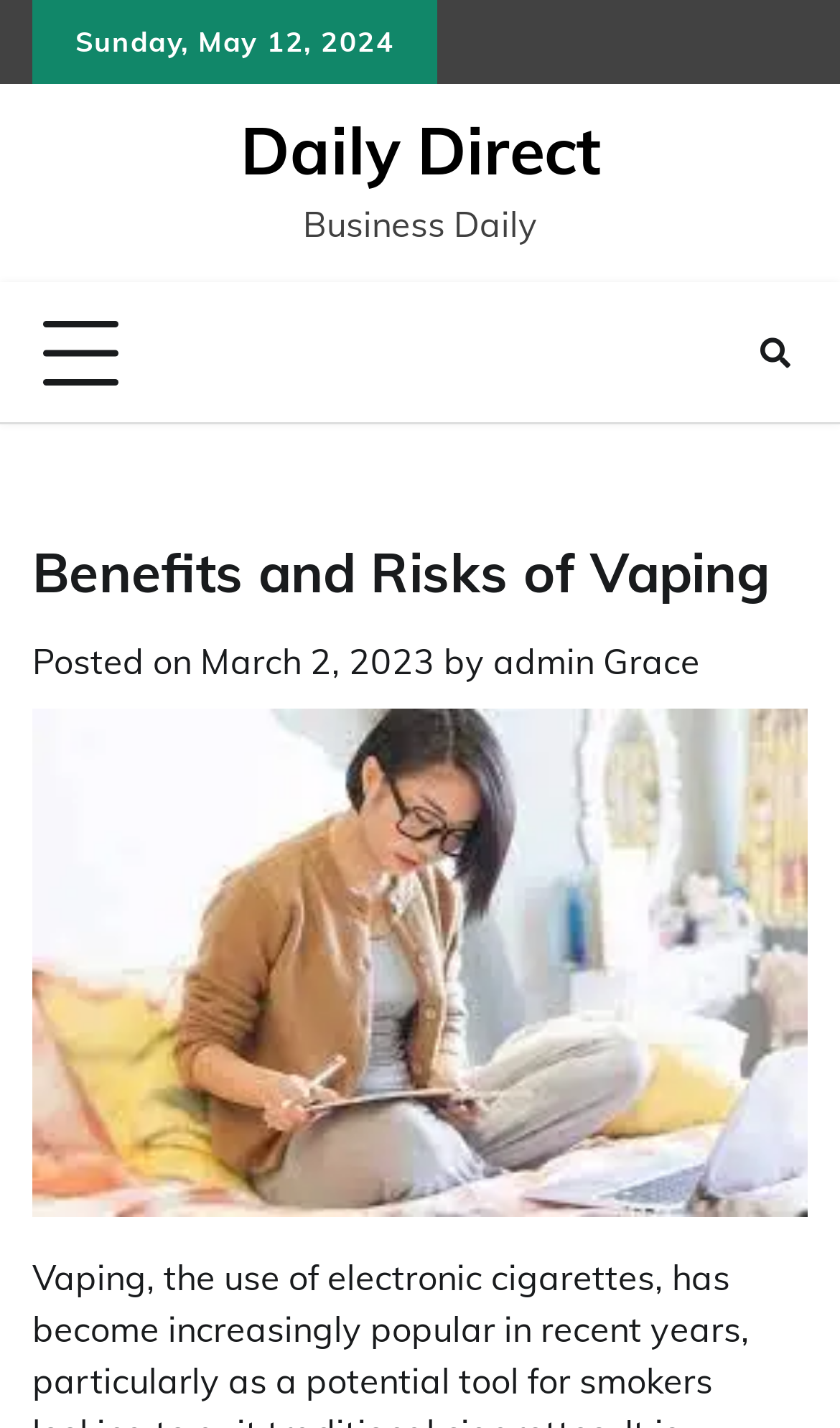What is the name of the website?
Based on the image, give a one-word or short phrase answer.

Daily Direct